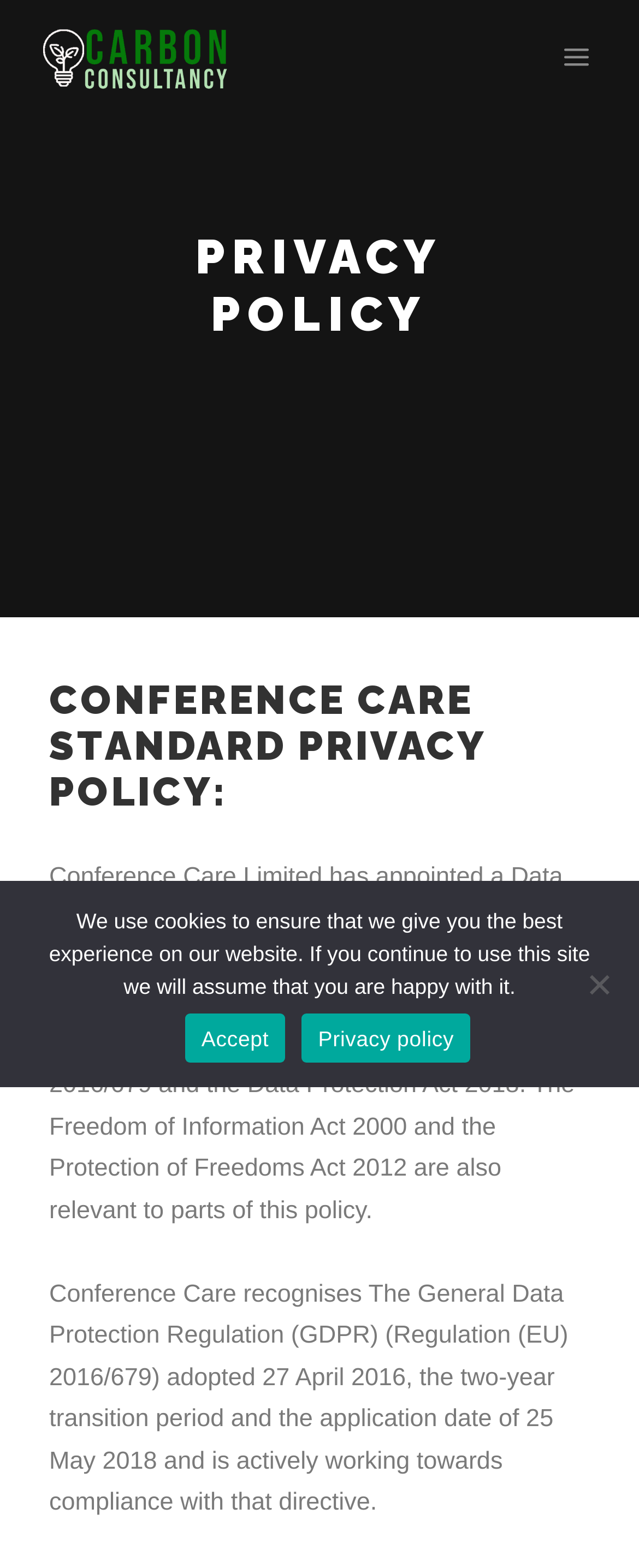Please determine the bounding box coordinates for the UI element described as: "Accept".

[0.289, 0.646, 0.447, 0.678]